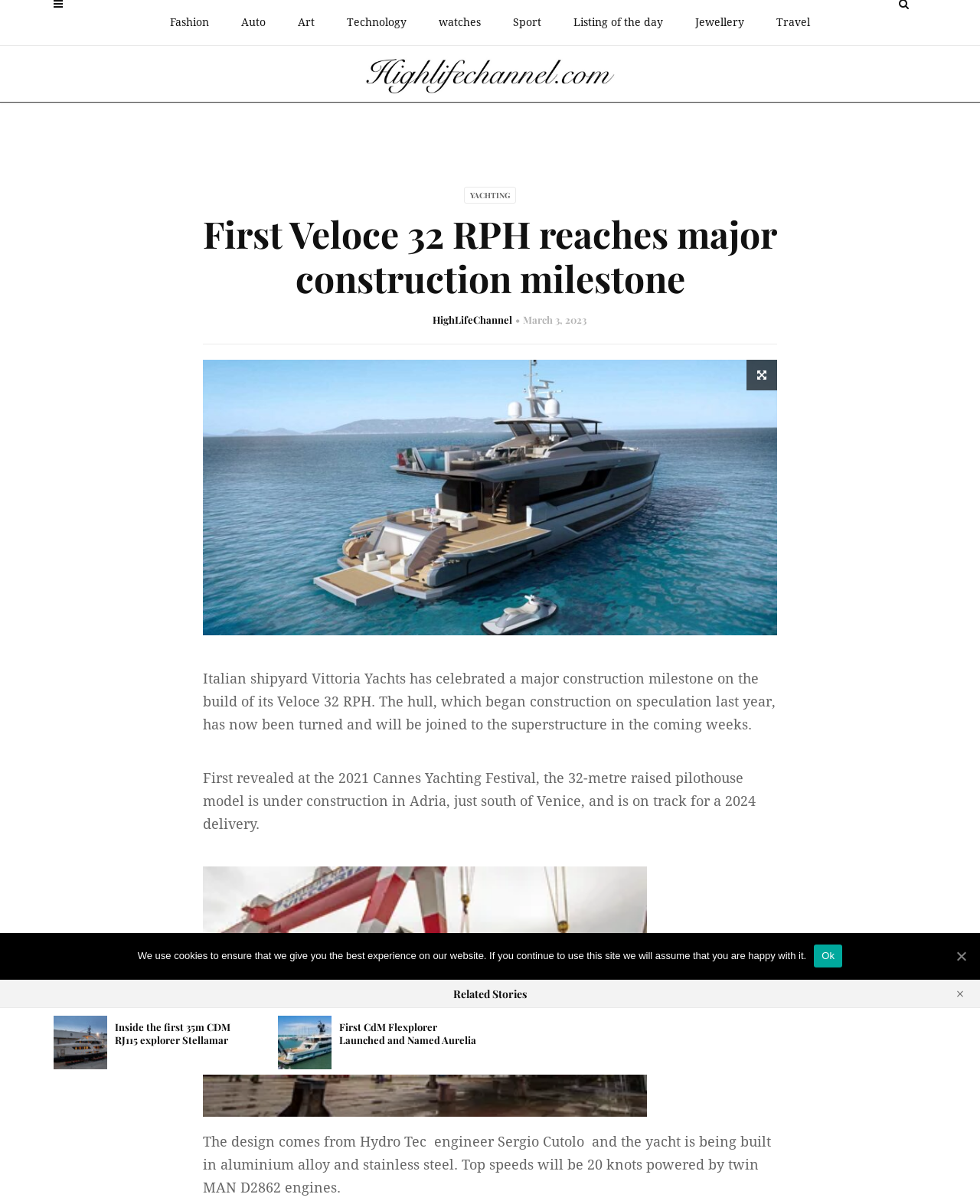Please find the bounding box coordinates of the element that needs to be clicked to perform the following instruction: "View the latest issue of the magazine". The bounding box coordinates should be four float numbers between 0 and 1, represented as [left, top, right, bottom].

None